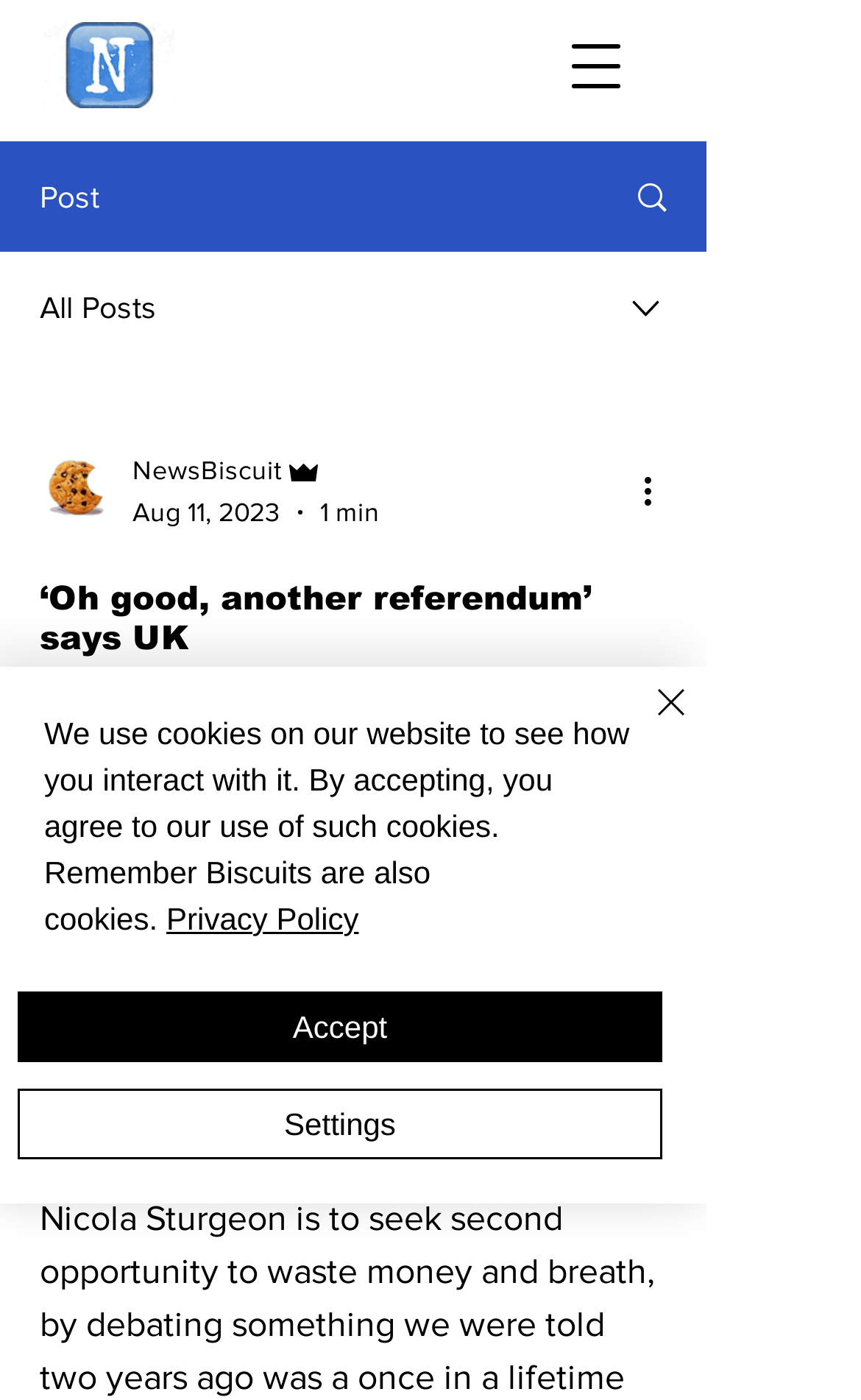Describe all the key features and sections of the webpage thoroughly.

This webpage appears to be a news article page from NewsBiscuit, a satirical news website. At the top left corner, there is a logo image, and next to it, a link to the website's homepage labeled "NewsBiscuit". On the top right corner, there is a button to open the navigation menu.

Below the logo, there are several links and buttons. A prominent heading reads "‘Oh good, another referendum’ says UK", which suggests that the article is about a referendum in the UK. There is a link to "Post" and another to "All Posts" on the left side, and a combobox with a writer's picture and some text on the right side.

The article content is located in the middle of the page, with a heading and a figure. The article discusses Nicola Sturgeon seeking a second opportunity to debate something that was previously considered a once-in-a-lifetime decision.

At the bottom of the page, there are links to "Home", "Podcast", "Forum", and "Twitter", each accompanied by an image. There is also a cookie policy alert that pops up, informing users about the website's use of cookies and providing links to the privacy policy and buttons to accept or adjust settings.